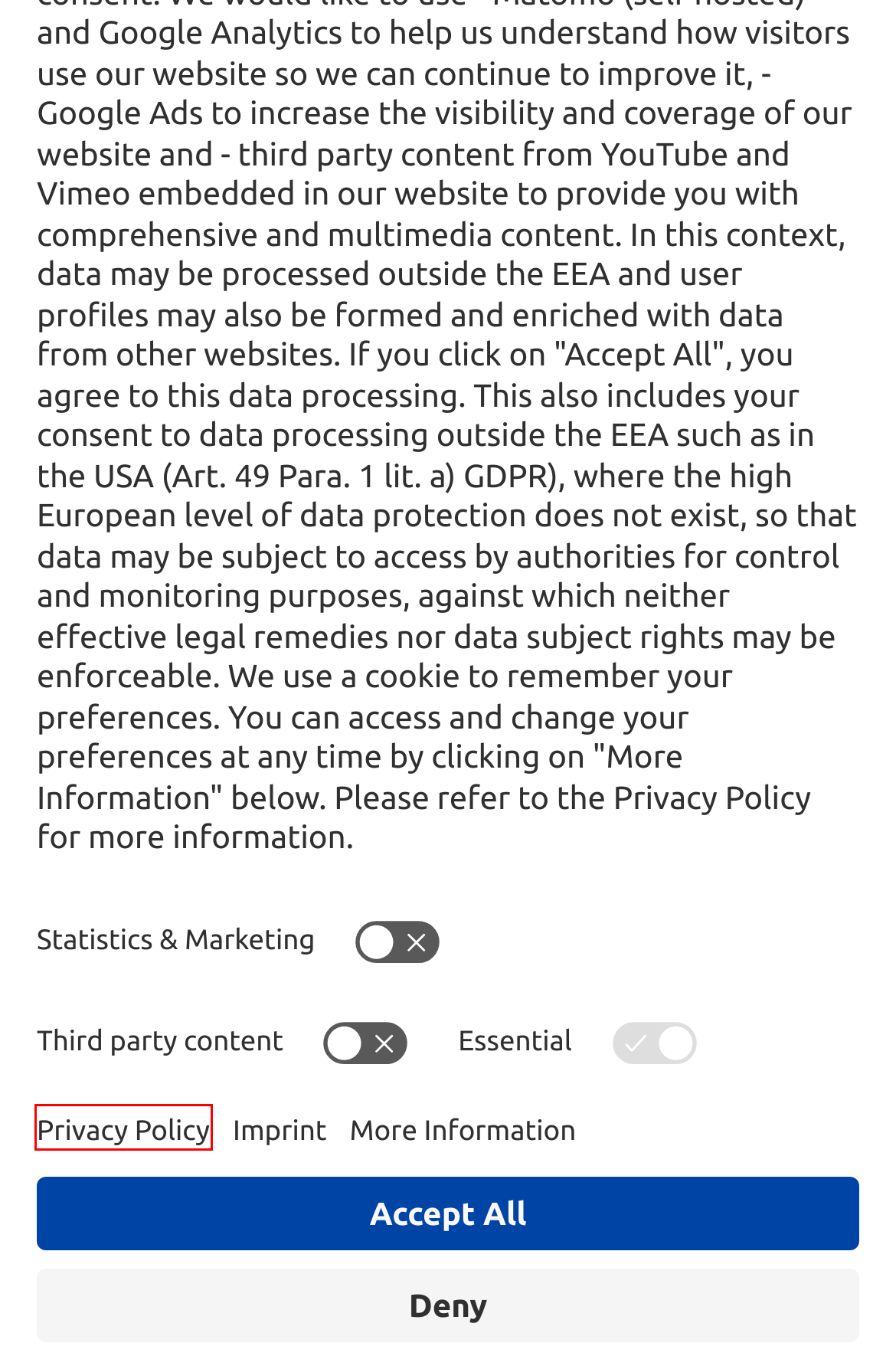You are given a screenshot of a webpage with a red rectangle bounding box around an element. Choose the best webpage description that matches the page after clicking the element in the bounding box. Here are the candidates:
A. Webseite der internationalen Siemens Stiftung
B. Press – empowering people. Network
C. Organizations Archive – empowering people. Network
D. Usercentrics Consent Management Platform for Web
E. Technologies for basic needs – empowering people. Network
F. Privacy Policy – empowering people. Network
G. Website of Siemens Stiftung international
H. Imprint – empowering people. Network

F